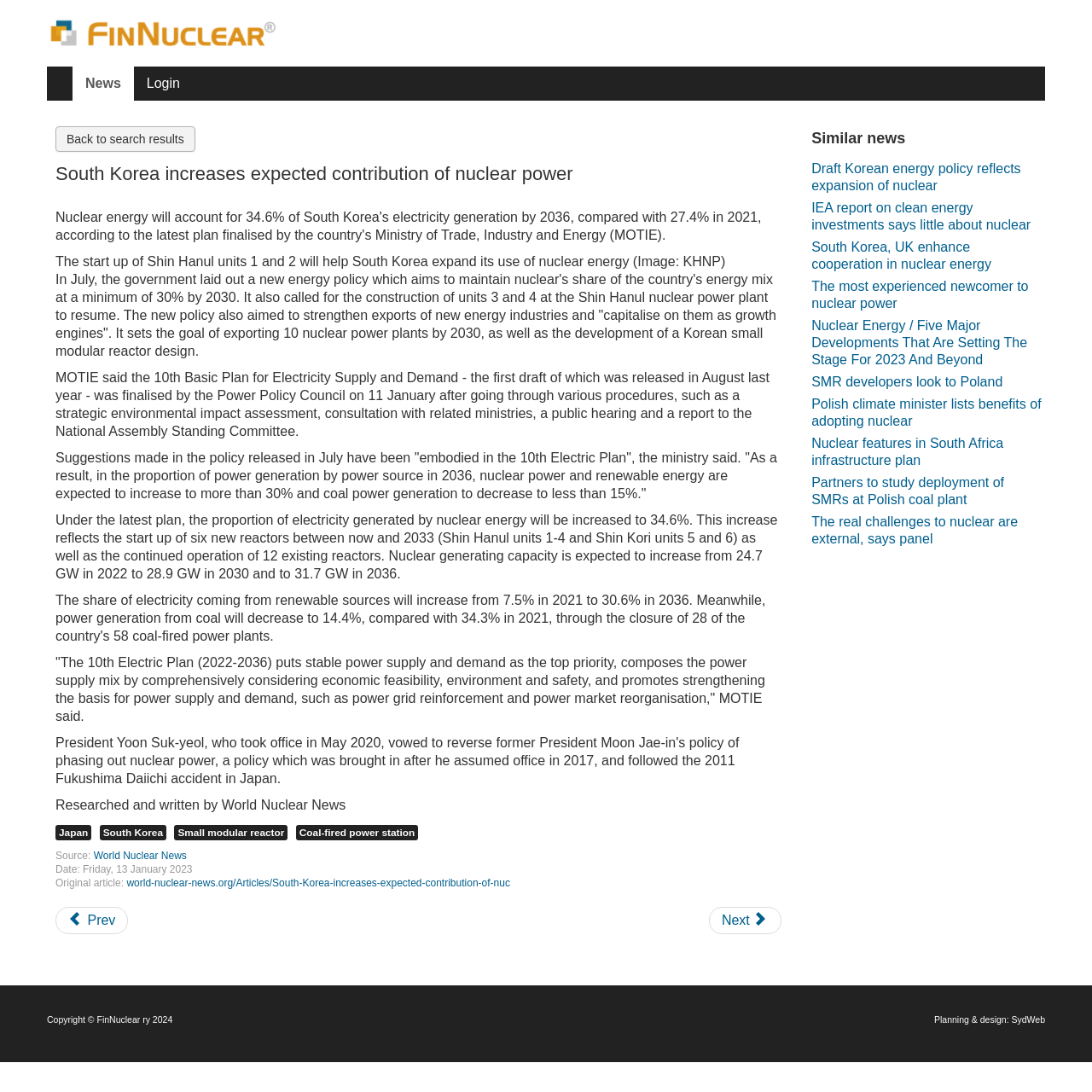Determine the bounding box coordinates (top-left x, top-left y, bottom-right x, bottom-right y) of the UI element described in the following text: South Korea

[0.091, 0.755, 0.152, 0.77]